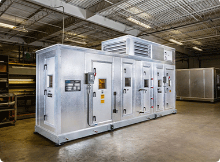Provide a comprehensive description of the image.

The image showcases a robust air handling unit (AHU) designed for custom HVAC systems. This particular model features a metallic exterior, indicative of durability and efficiency, and is set within an industrial environment, likely a manufacturing or assembly space. The design includes multiple access doors and utility panels, which facilitate maintenance and operations. The unit is likely engineered to optimize air flow and filtration, suggesting its application in high-performance air quality settings. This image is associated with the context of air handler repairs and enhancements provided by Air Cleaning Technologies, emphasizing their commitment to quality and custom-built solutions for HVAC systems.